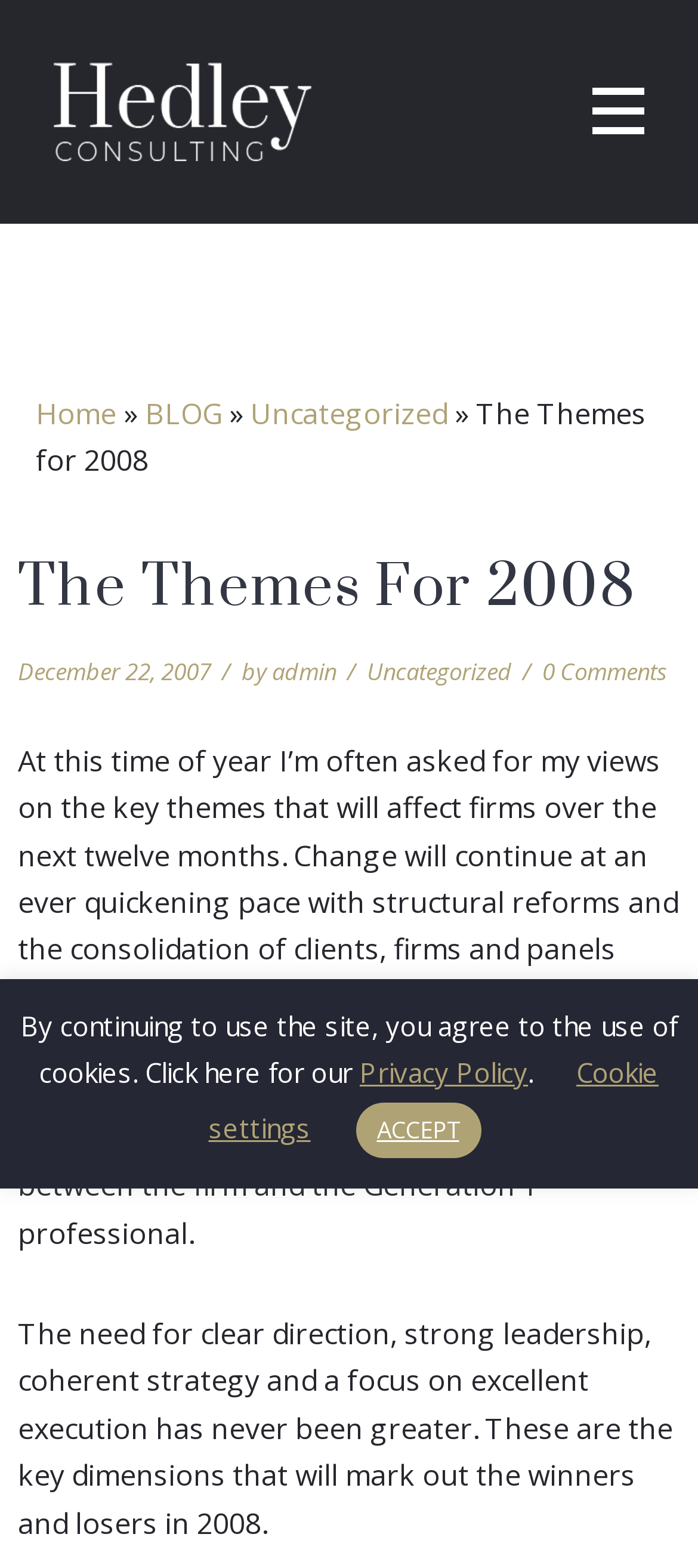Pinpoint the bounding box coordinates of the clickable area needed to execute the instruction: "read admin's posts". The coordinates should be specified as four float numbers between 0 and 1, i.e., [left, top, right, bottom].

[0.39, 0.418, 0.482, 0.438]